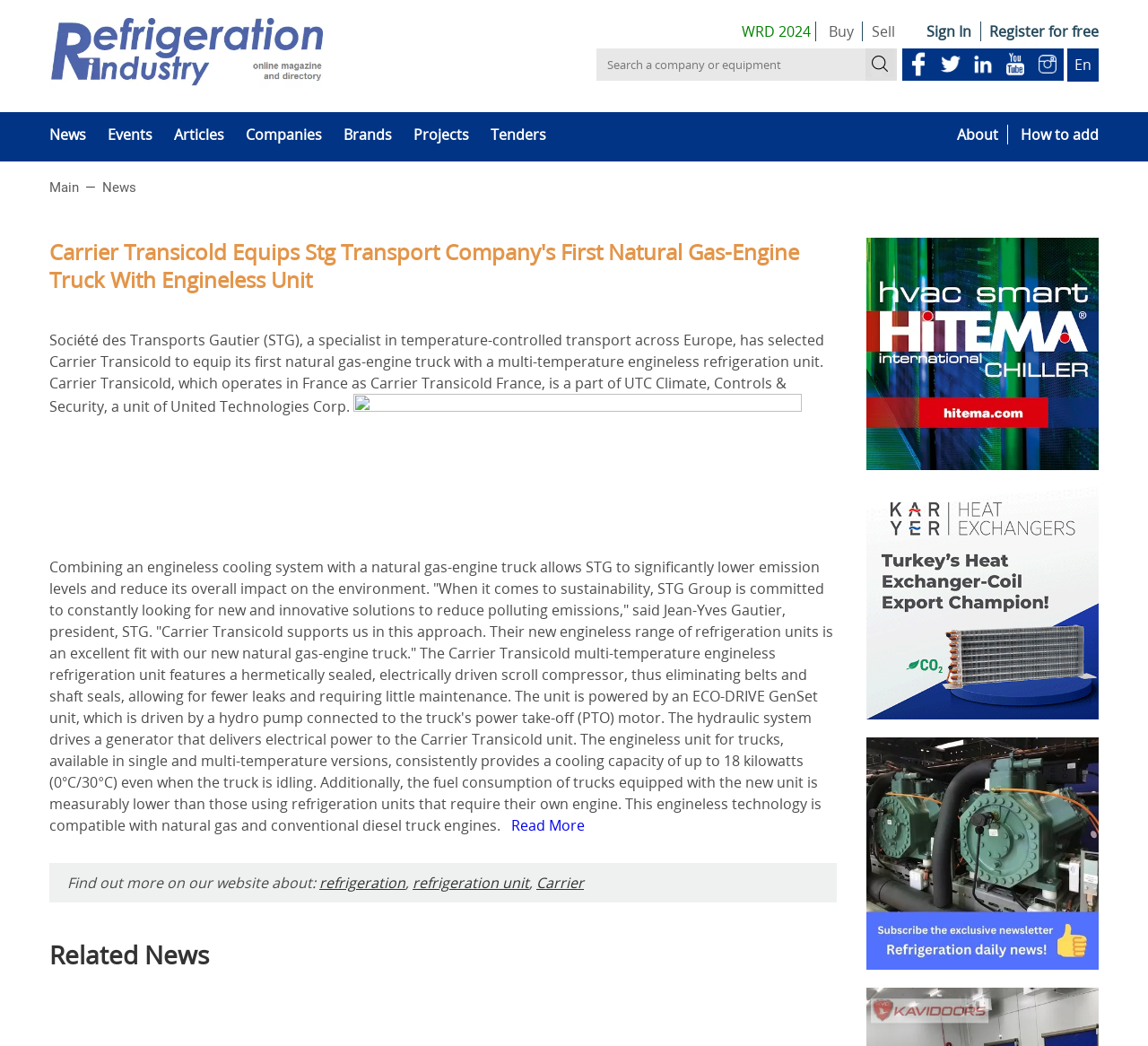Determine the bounding box coordinates for the clickable element required to fulfill the instruction: "Search for something". Provide the coordinates as four float numbers between 0 and 1, i.e., [left, top, right, bottom].

None